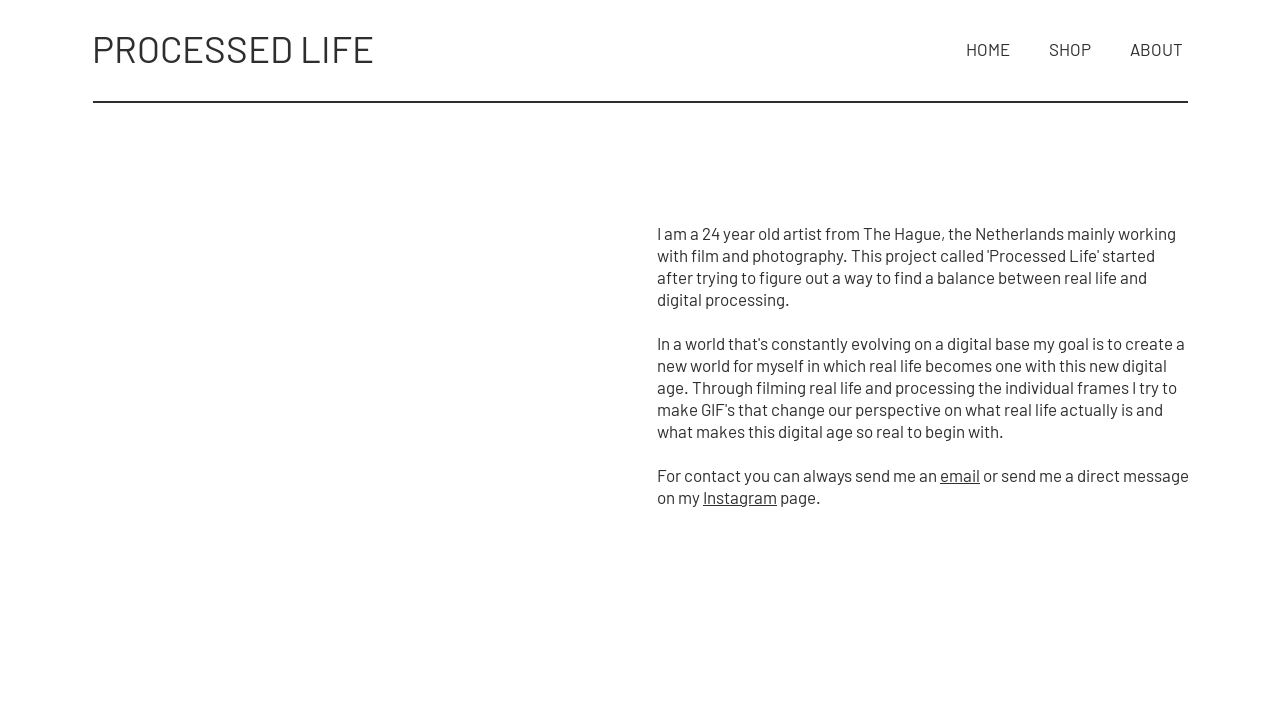Respond to the following query with just one word or a short phrase: 
How many links are in the top navigation bar?

4